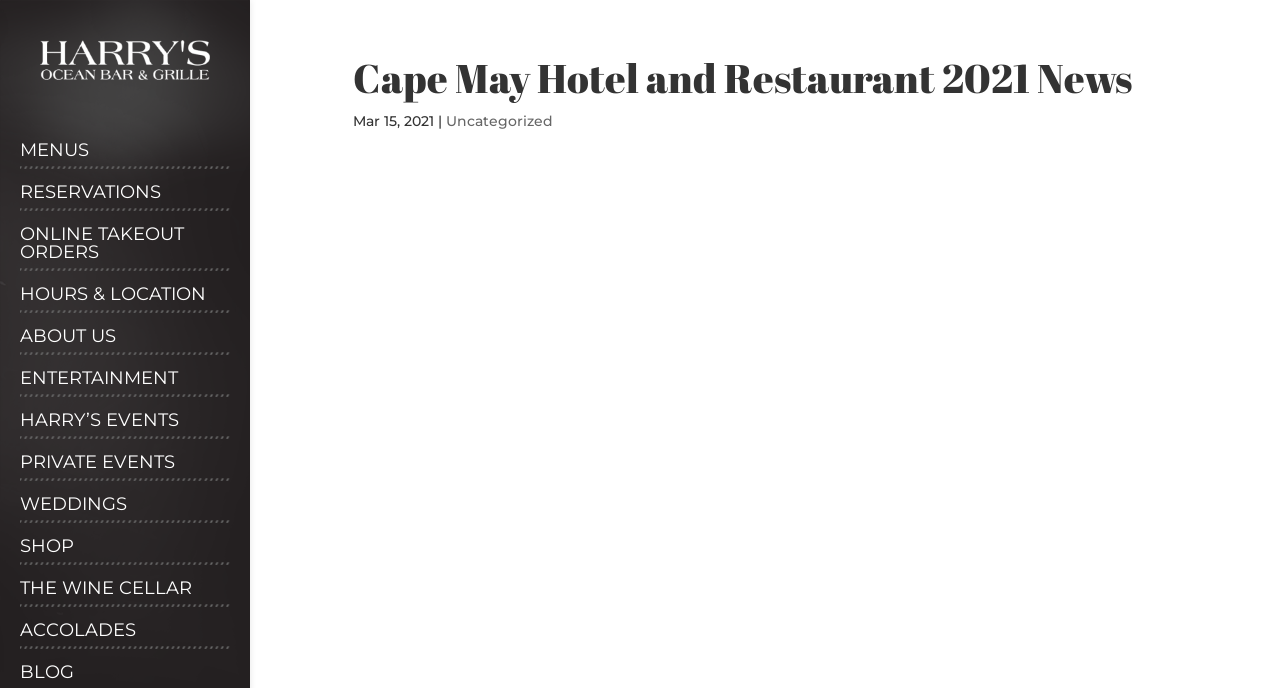Use the details in the image to answer the question thoroughly: 
What is the date mentioned on the webpage?

I found the answer by looking at the text below the heading 'Cape May Hotel and Restaurant 2021 News', which mentions the date 'Mar 15, 2021'.